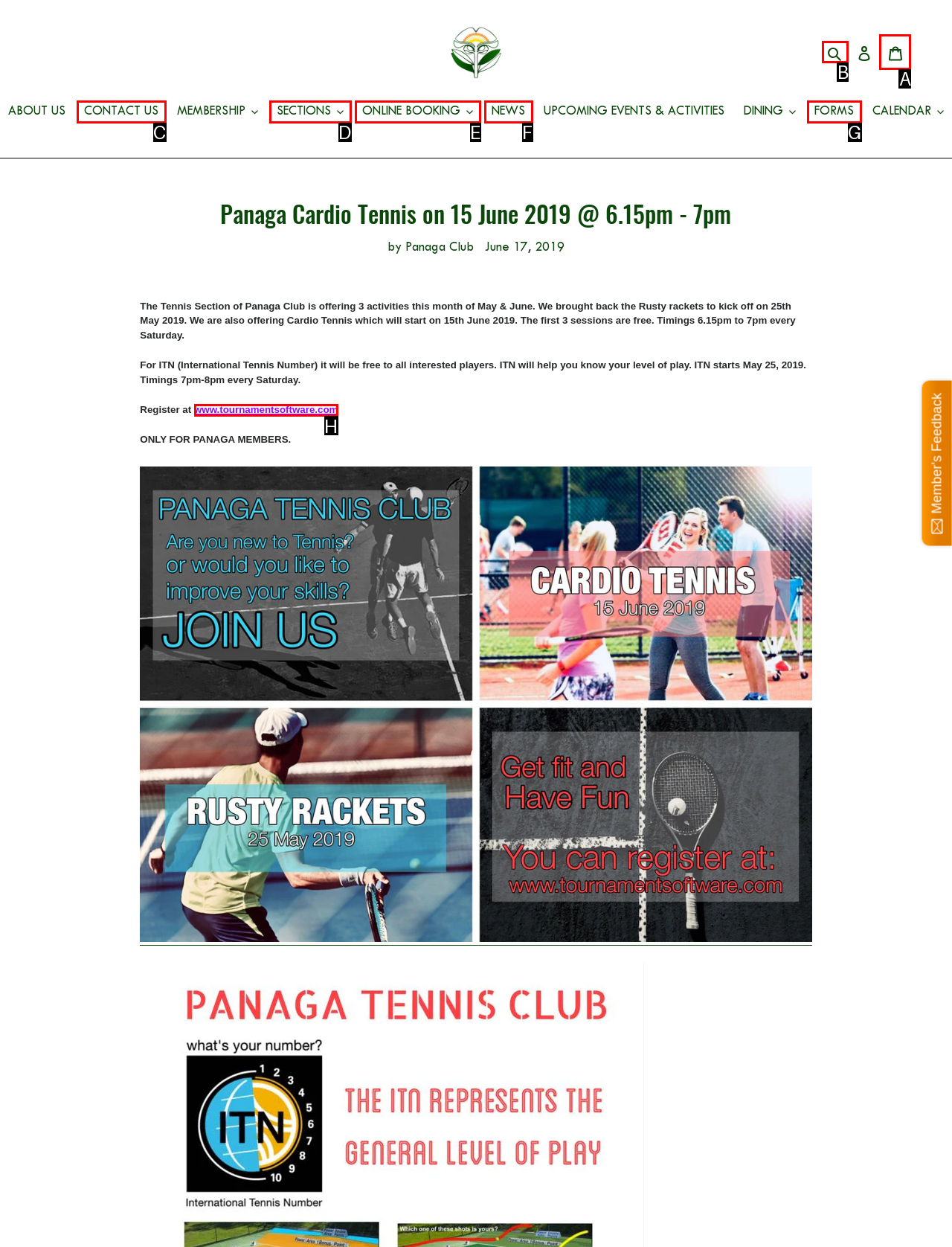Identify the correct option to click in order to complete this task: Register at www.tournamentsoftware.com
Answer with the letter of the chosen option directly.

H